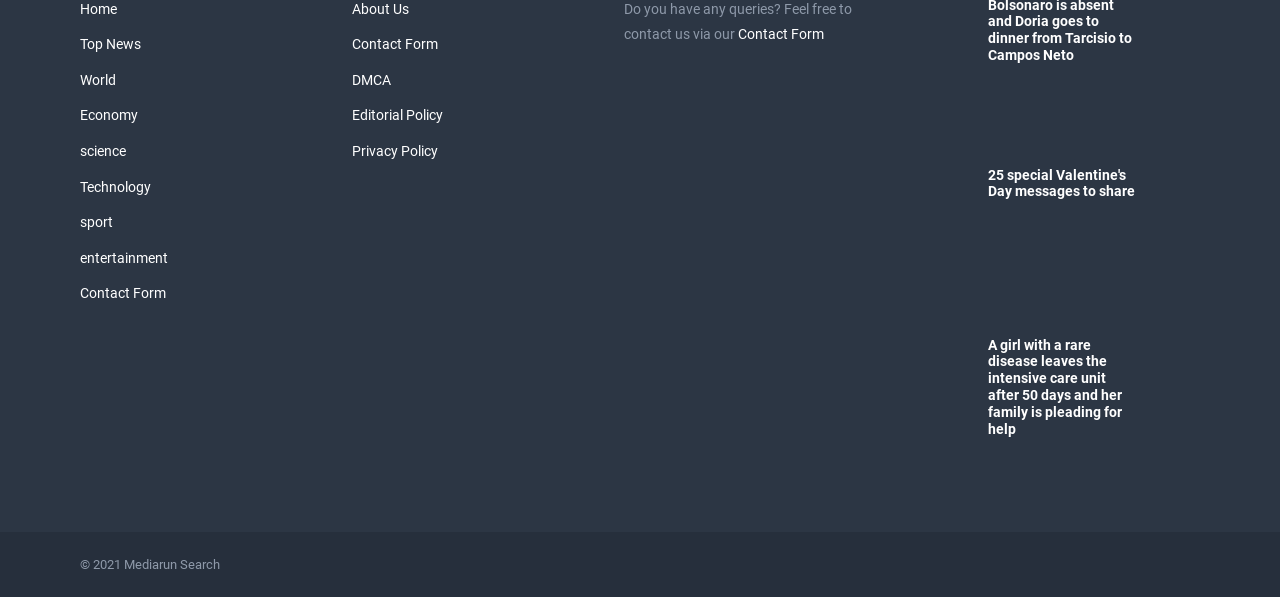Respond with a single word or phrase:
What is the category of news on the top left?

Home